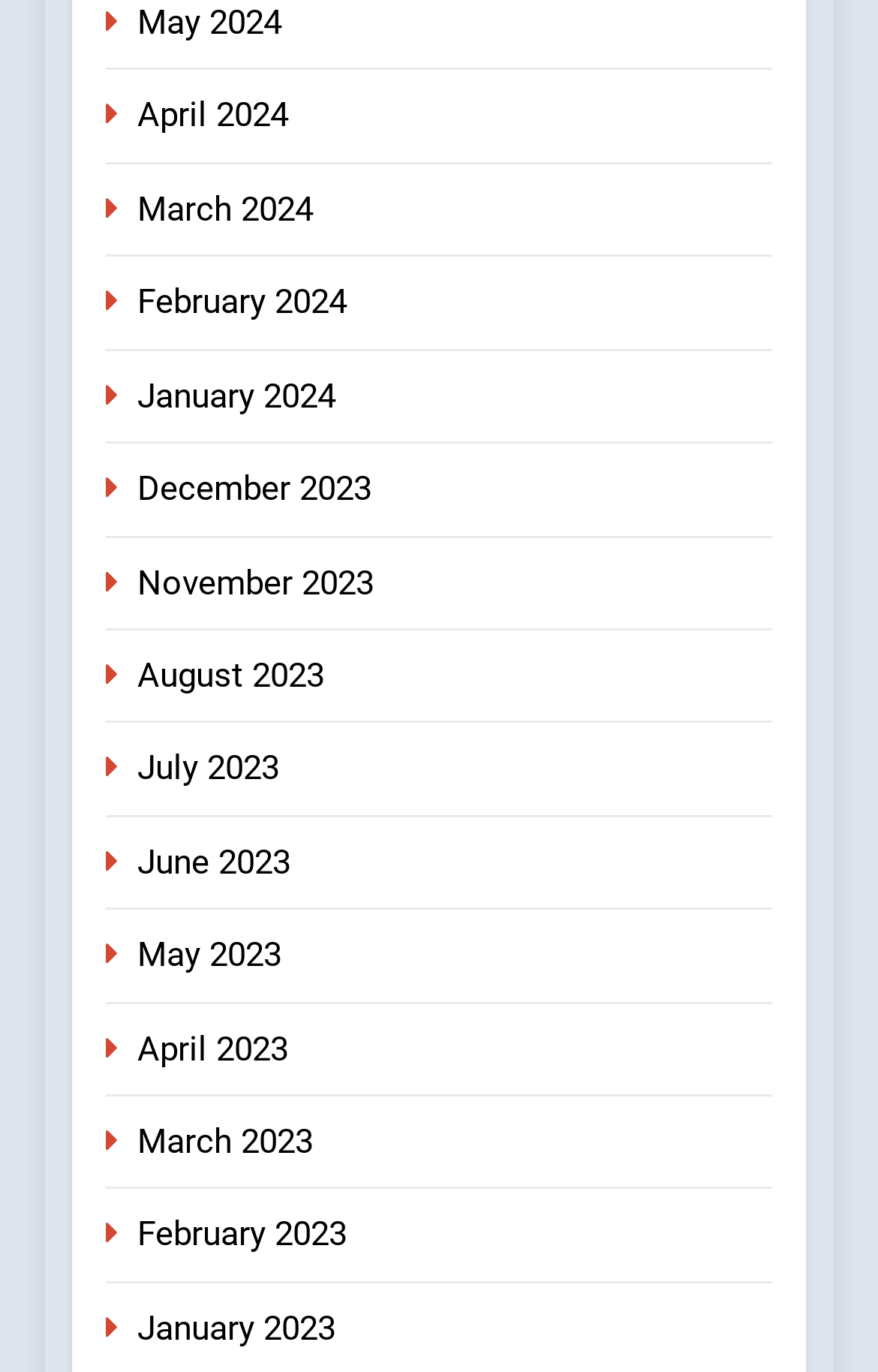Pinpoint the bounding box coordinates of the clickable element needed to complete the instruction: "Go to April 2023". The coordinates should be provided as four float numbers between 0 and 1: [left, top, right, bottom].

[0.156, 0.749, 0.328, 0.779]